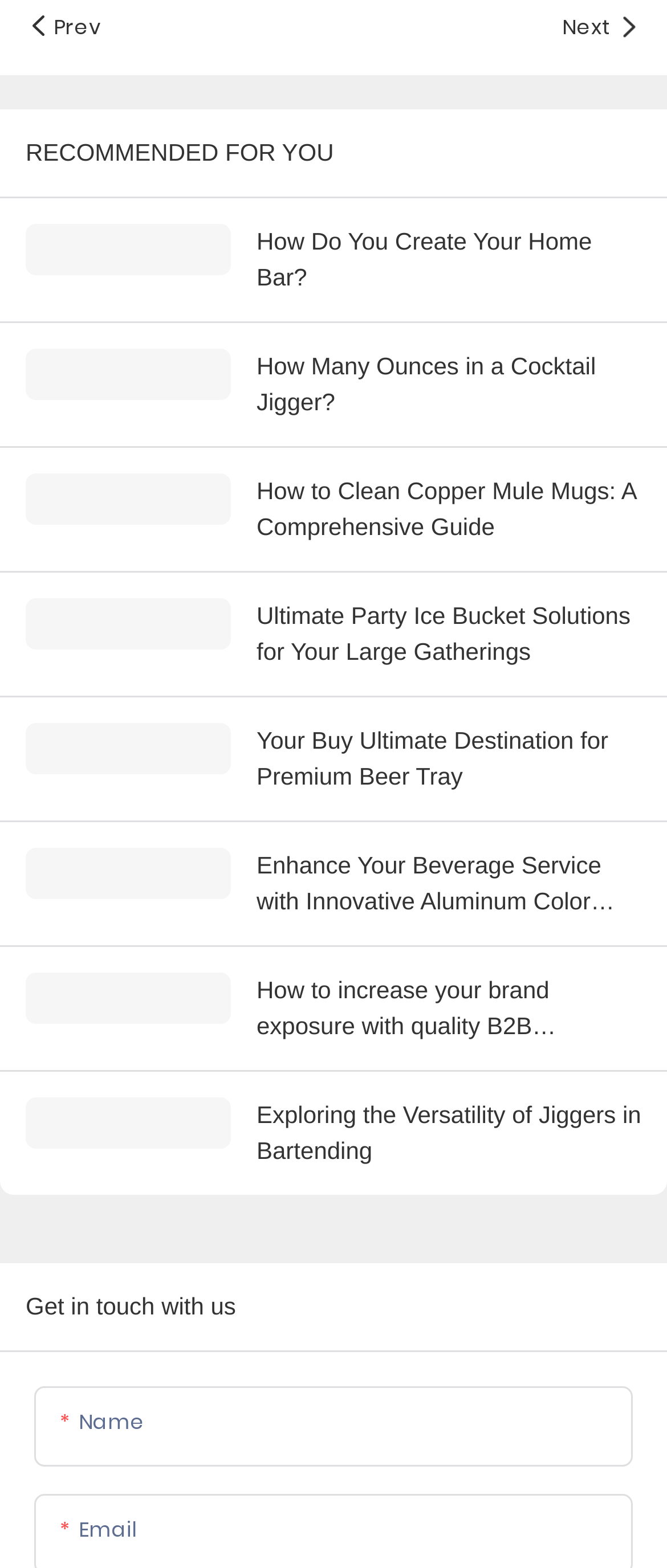Please provide a comprehensive response to the question below by analyzing the image: 
What is the tone of the article titles on this webpage?

The article titles on the webpage, such as 'How to Clean Copper Mule Mugs' and 'Exploring the Versatility of Jiggers in Bartending', suggest an informative tone, implying that the articles are intended to educate or provide useful information to readers rather than entertain or persuade them.